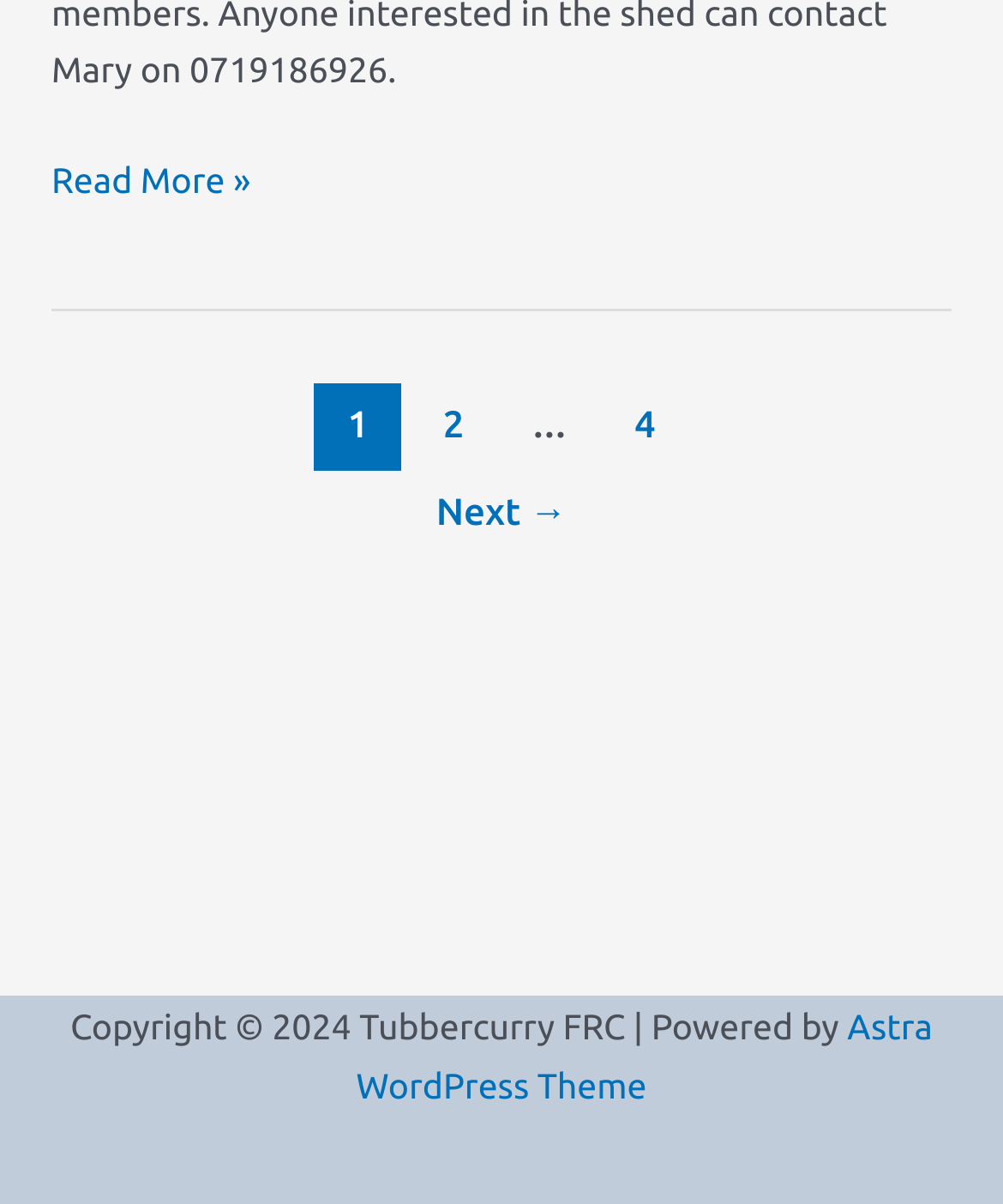From the webpage screenshot, predict the bounding box coordinates (top-left x, top-left y, bottom-right x, bottom-right y) for the UI element described here: 2

[0.409, 0.318, 0.496, 0.39]